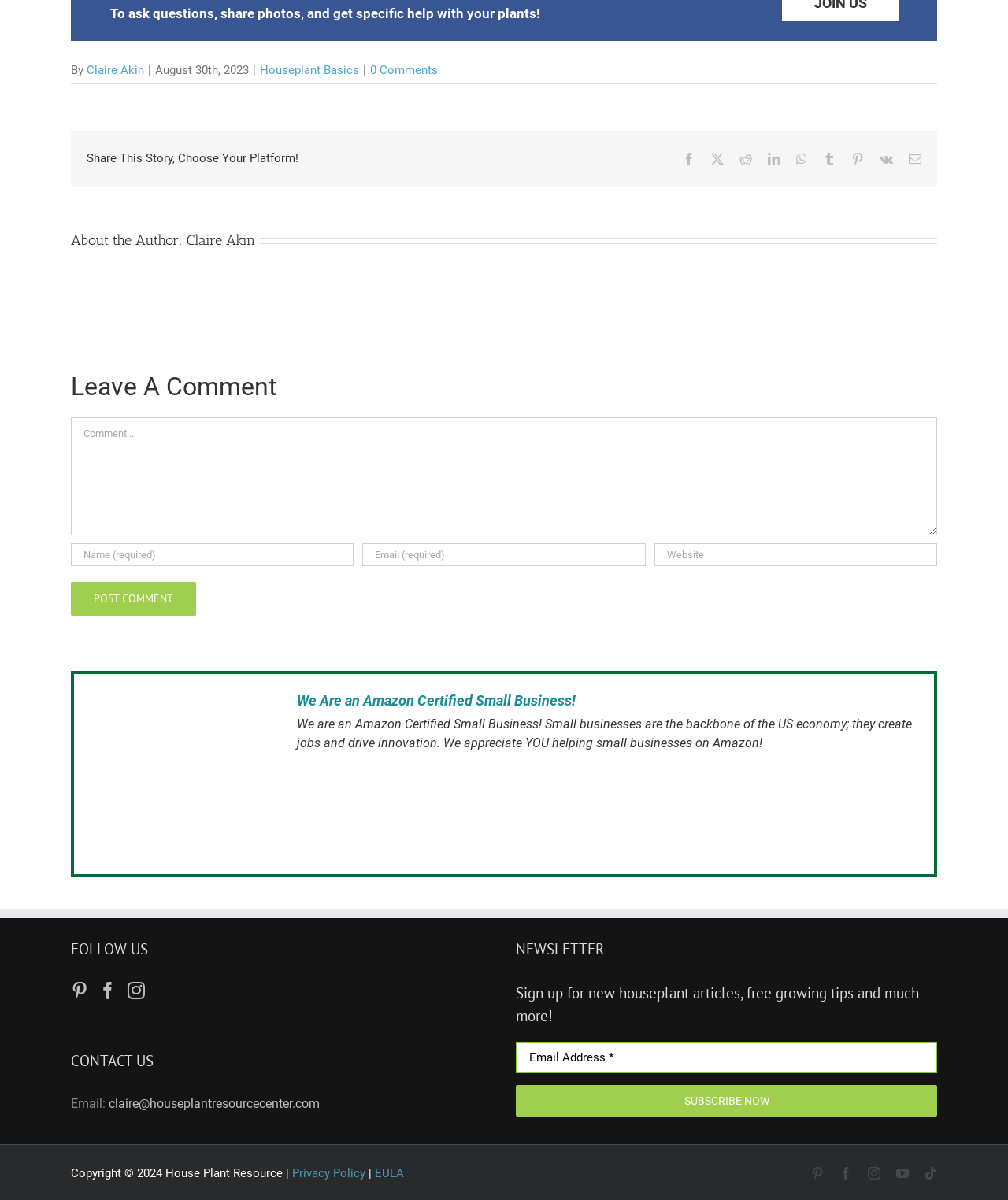How many ways are there to contact the business?
Offer a detailed and full explanation in response to the question.

There are two ways to contact the business, either by email at 'claire@houseplantresourcecenter.com' or through the 'CONTACT US' section.